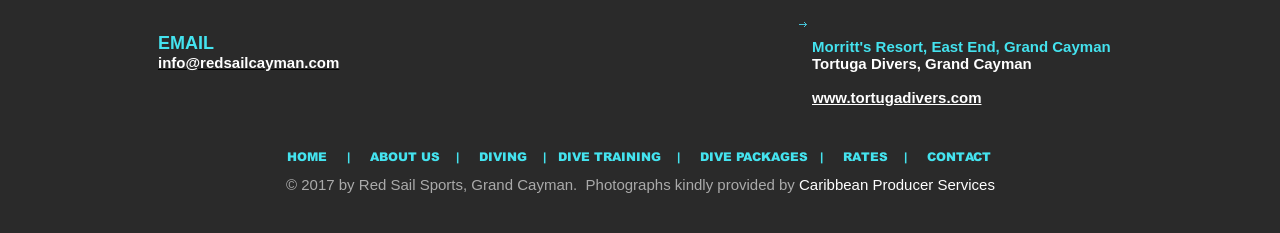How many social media links are available in the social bar?
Using the image as a reference, give a one-word or short phrase answer.

4